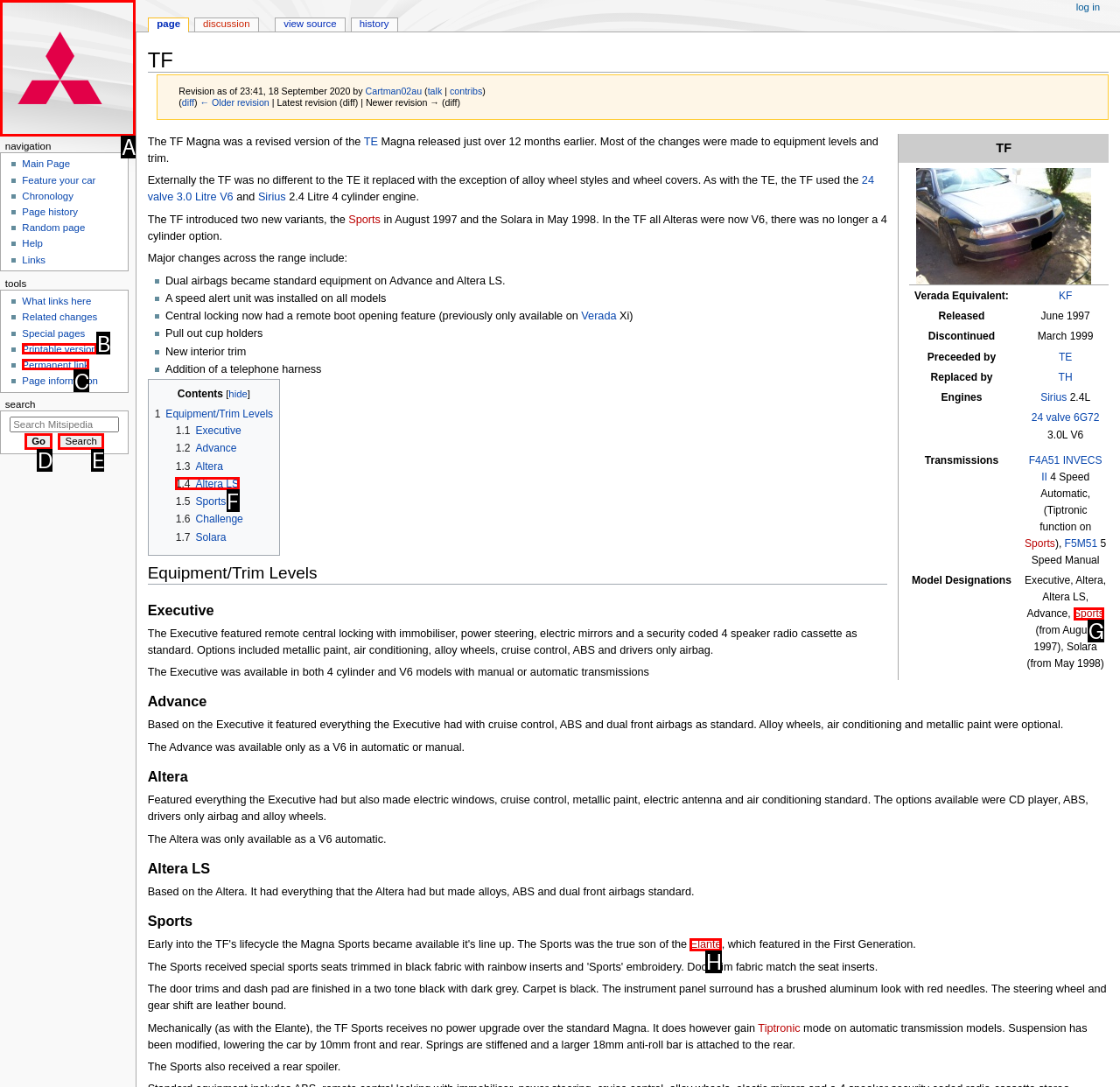Determine which HTML element matches the given description: title="Visit the main page". Provide the corresponding option's letter directly.

A